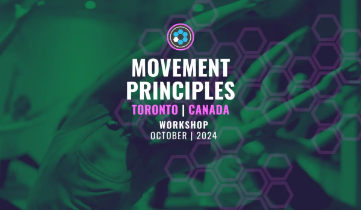Elaborate on the contents of the image in great detail.

The image showcases a promotional graphic for an upcoming workshop titled "Movement Principles" set to take place in Toronto, Canada, in October 2024. The design features vibrant shades of green and purple, creating an energetic atmosphere that reflects the dynamic nature of the workshop. Prominent text highlights the name of the workshop, alongside the location and date, suggesting an engaging experience focused on movement practices. The background imagery hints at physical activity, emphasizing the workshop's practical approach to movement education. This visually appealing composition aims to attract participants eager to explore new movement techniques and principles.